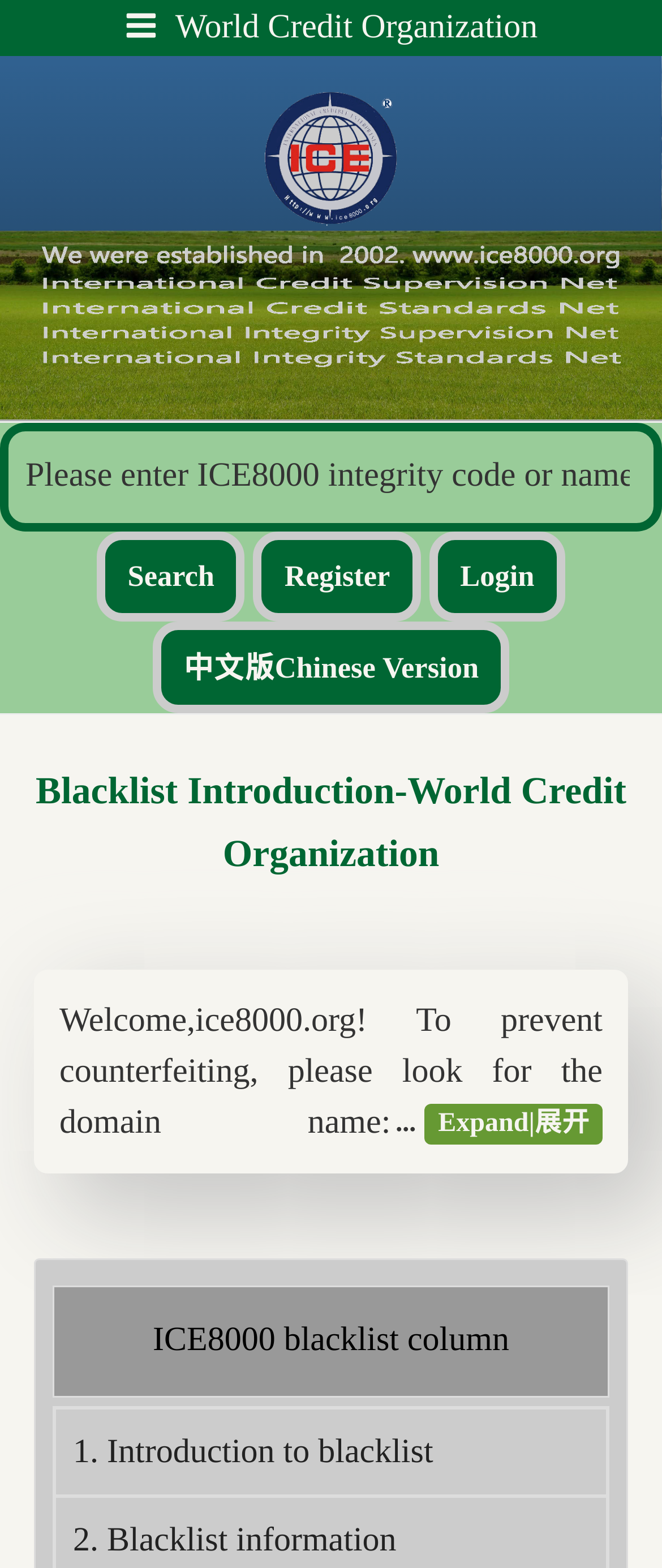Please identify the coordinates of the bounding box for the clickable region that will accomplish this instruction: "Register for an account".

[0.383, 0.355, 0.636, 0.379]